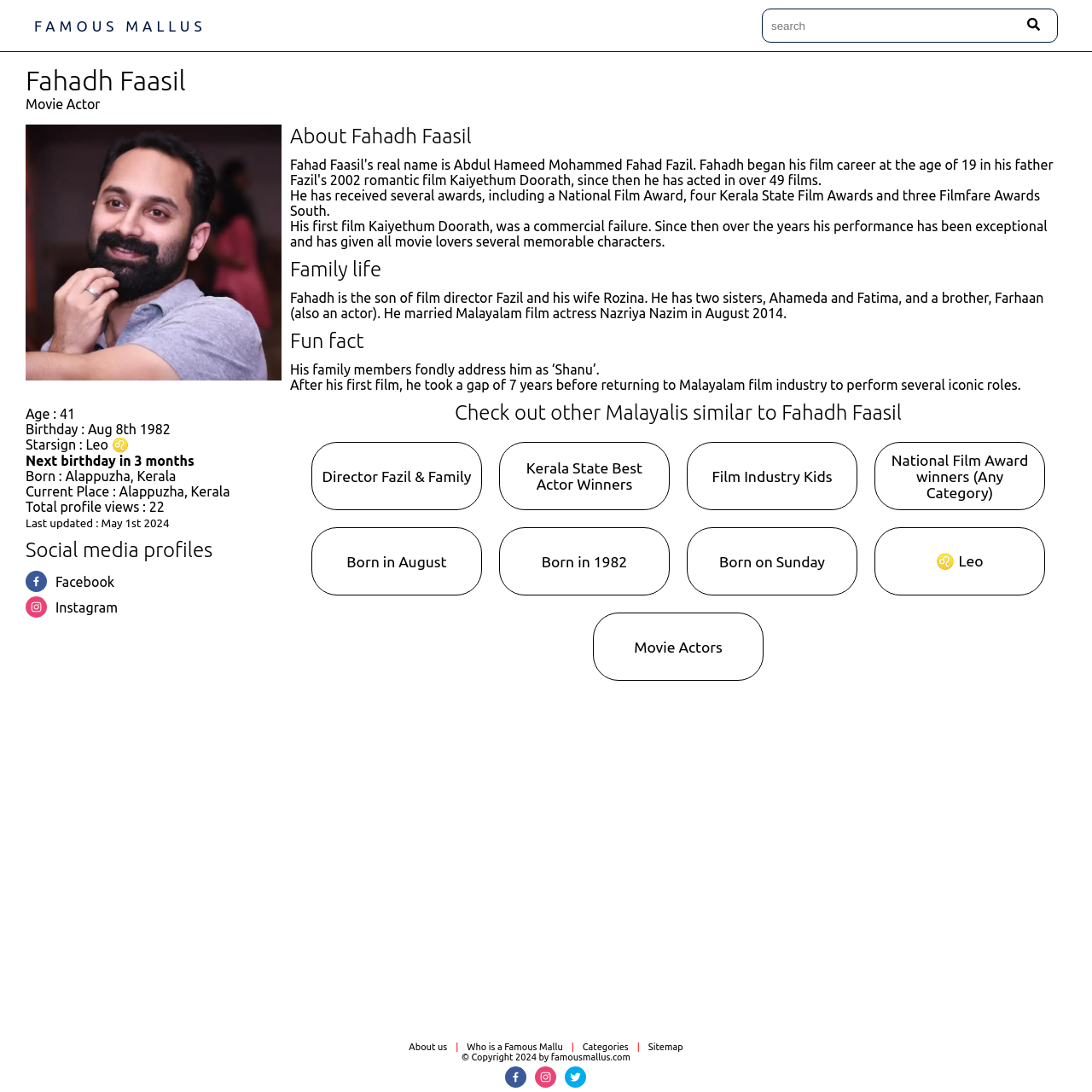What is Fahadh Faasil's birthdate?
Refer to the image and answer the question using a single word or phrase.

Aug 8th 1982